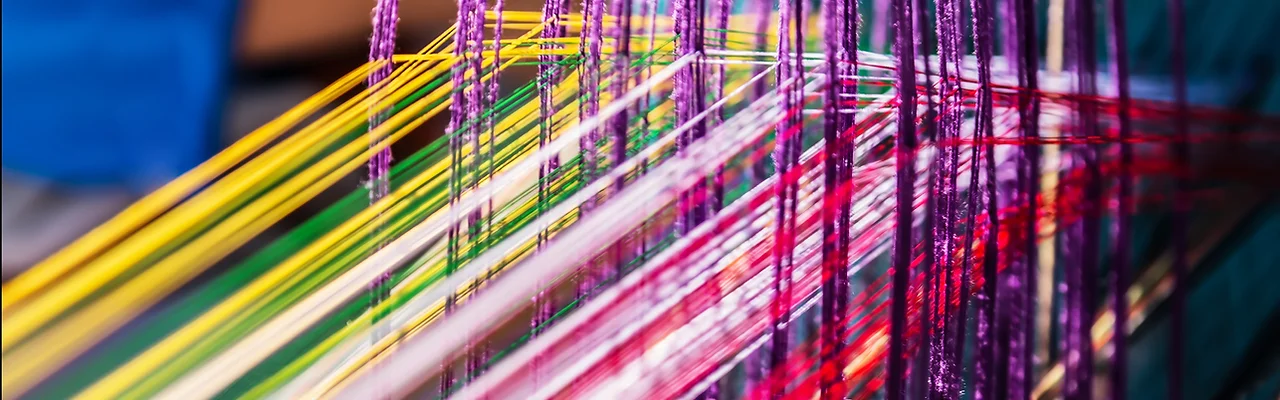Provide a brief response using a word or short phrase to this question:
What is the subject of the artistic depiction?

Weaving